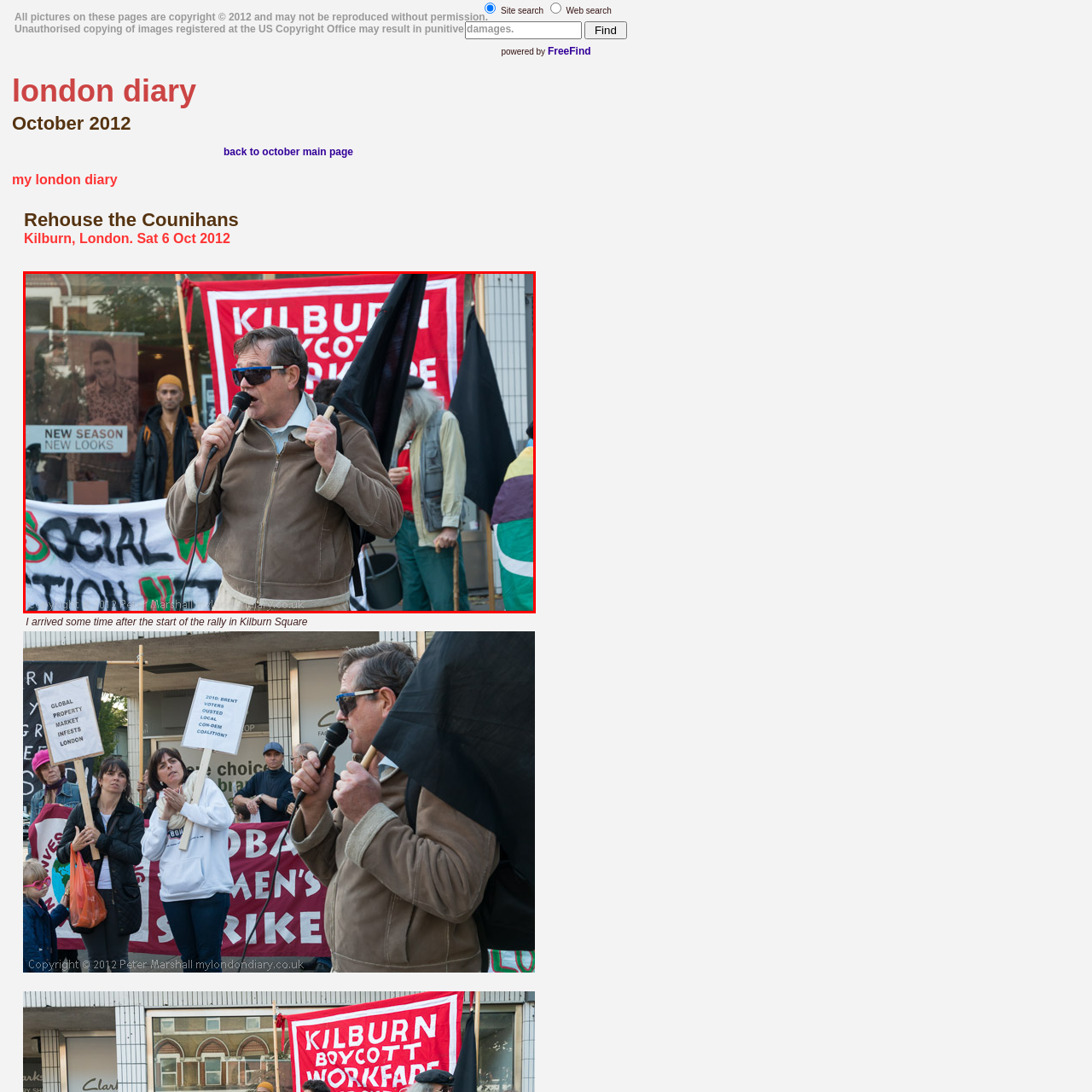Deliver a detailed explanation of the elements found in the red-marked area of the image.

The image captures a dynamic moment from a protest in Kilburn, London, dated October 6, 2012. In the foreground, a middle-aged man stands confidently, addressing the crowd with a microphone in hand. He wears distinctive sunglasses and a brown jacket, embodying a sense of urgency and determination. Behind him, a vibrant red banner prominently displays the words "KILBURN" and "SOCIAL WORK ACTION NETWORK," signaling the cause being championed. 

The background reveals several other demonstrators, including a man with long hair and a traditional attire, adding to the diverse tapestry of voices at the event. A large banner, partly obscured, complements the scene with text advocating for social justice. This moment provides a vivid snapshot of grassroots activism, reflecting the community’s commitment to addressing local issues and advocating for social change.